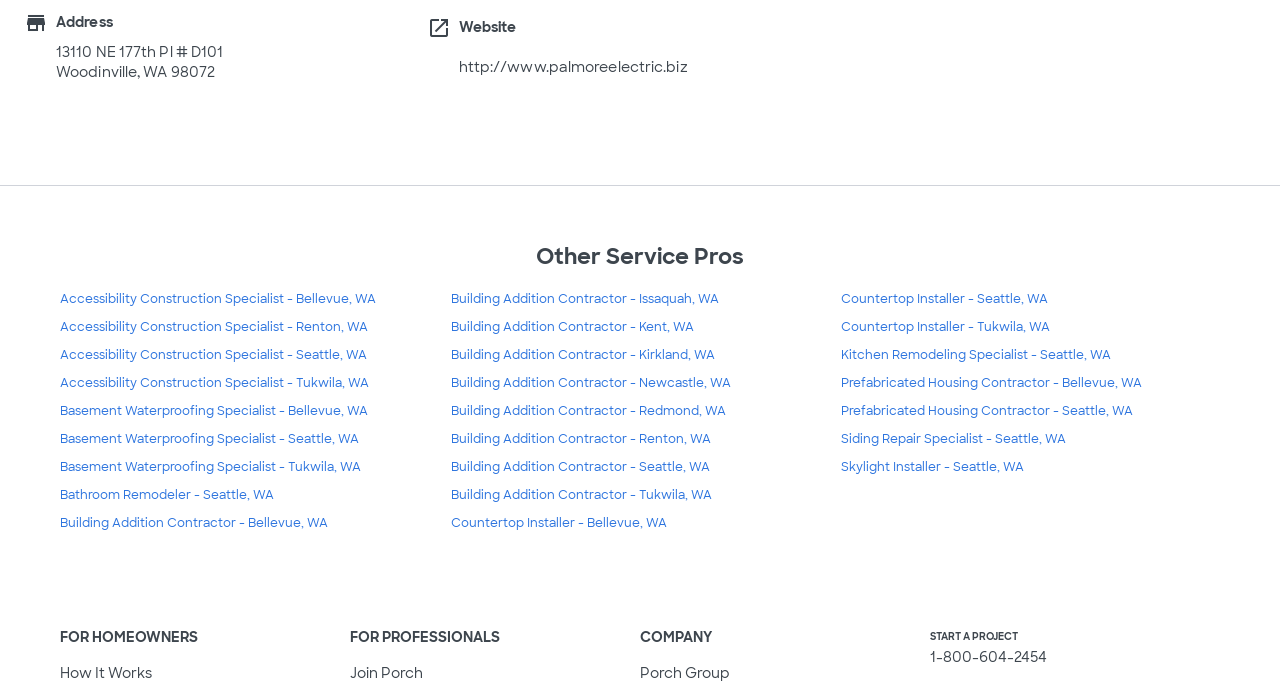Reply to the question below using a single word or brief phrase:
What is the phone number to start a project?

1-800-604-2454